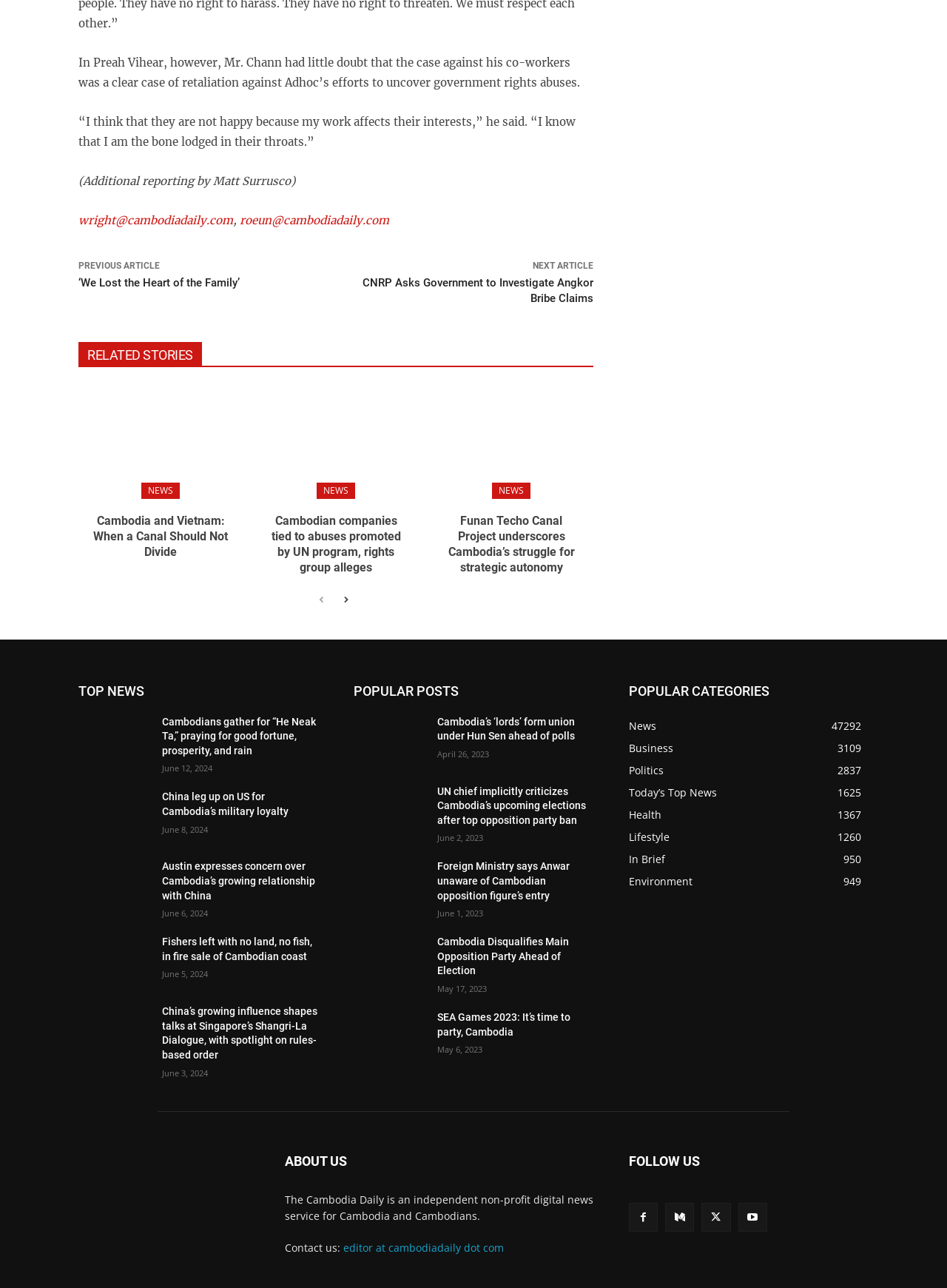What is the category of the article 'SEA Games 2023: It’s time to party, Cambodia'? Analyze the screenshot and reply with just one word or a short phrase.

News